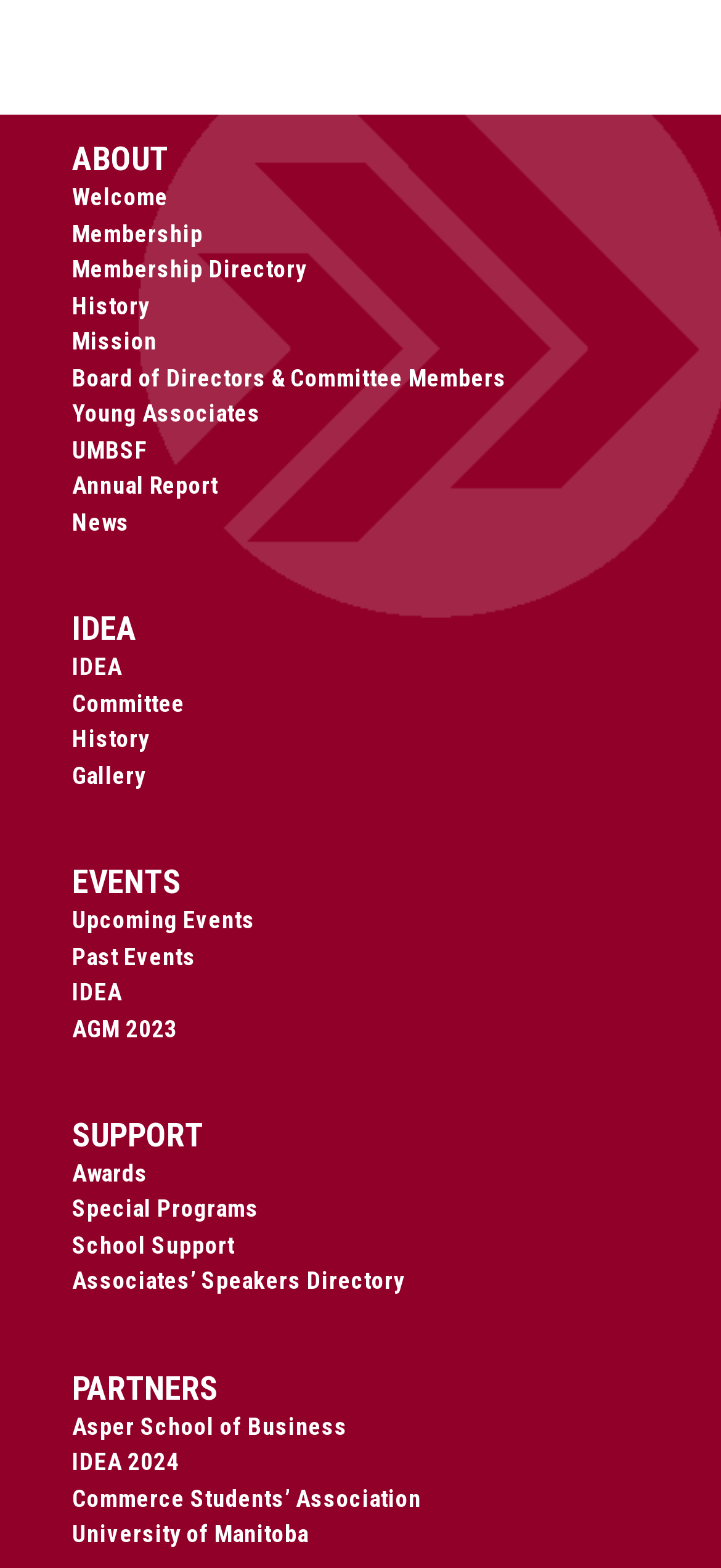Please find the bounding box coordinates of the clickable region needed to complete the following instruction: "Learn about the University of Manitoba partnership". The bounding box coordinates must consist of four float numbers between 0 and 1, i.e., [left, top, right, bottom].

[0.1, 0.97, 0.428, 0.987]